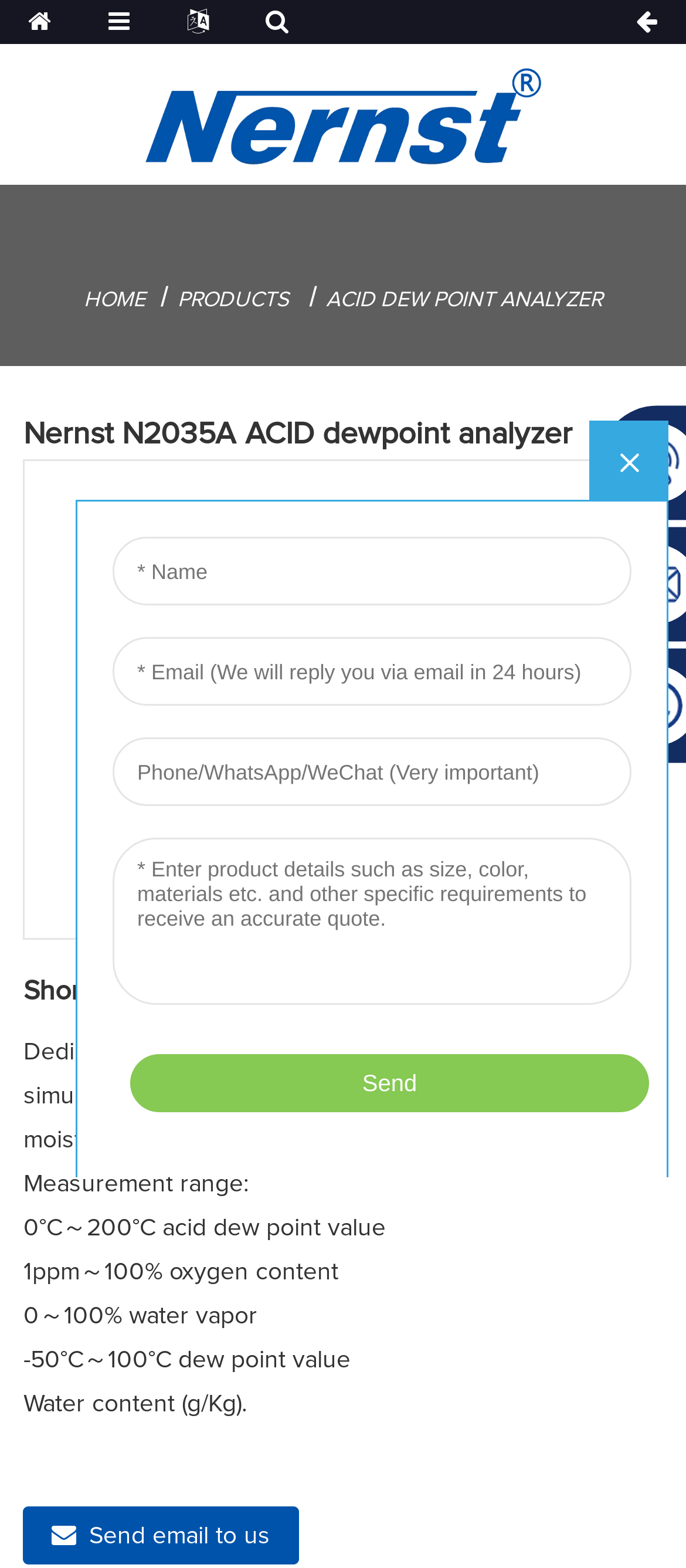Determine the bounding box coordinates of the UI element that matches the following description: "ACID DEW POINT ANALYZER". The coordinates should be four float numbers between 0 and 1 in the format [left, top, right, bottom].

[0.476, 0.184, 0.878, 0.198]